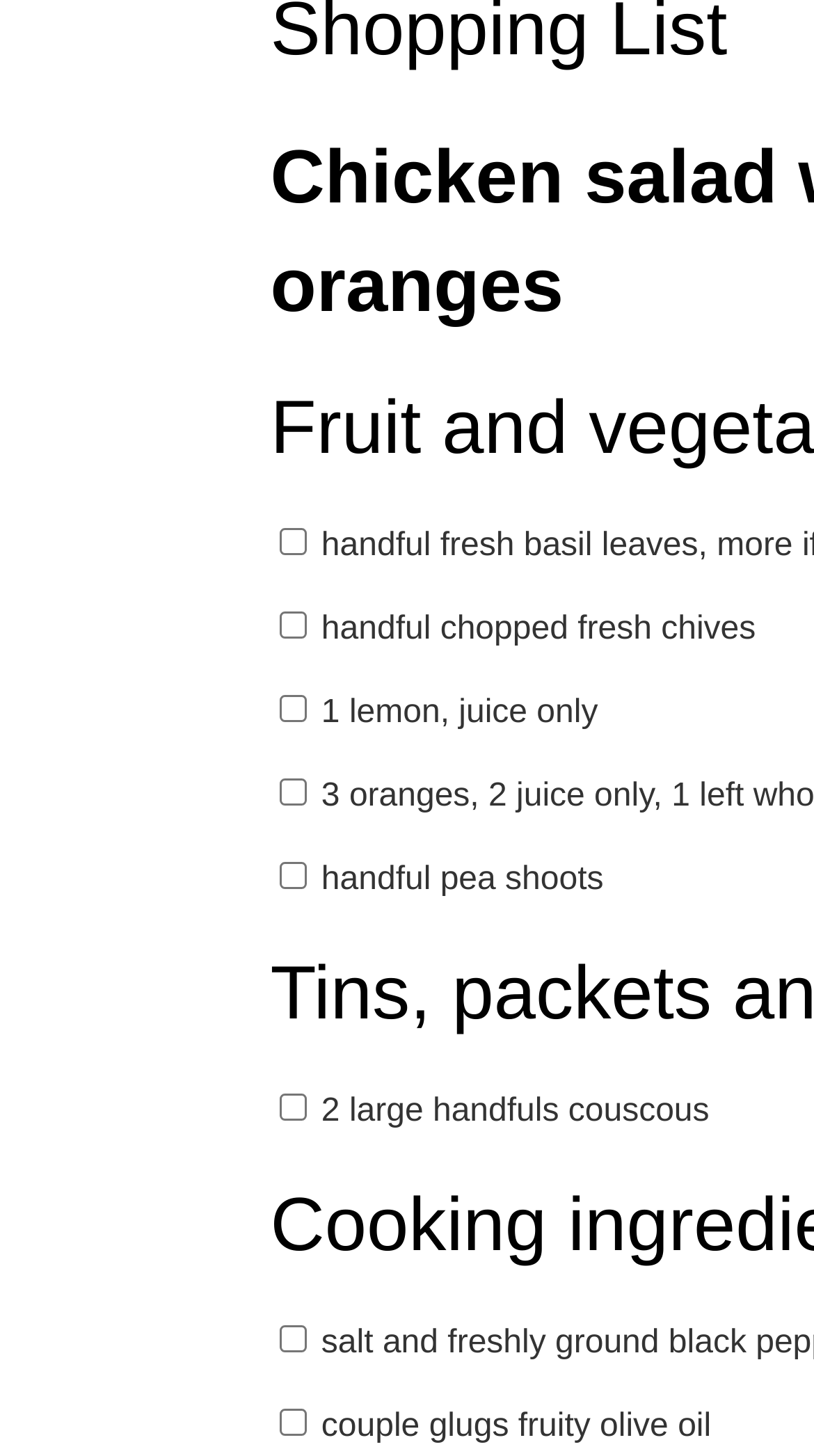Find the bounding box coordinates of the element I should click to carry out the following instruction: "Choose a couple glugs fruity olive oil".

[0.342, 0.968, 0.376, 0.987]